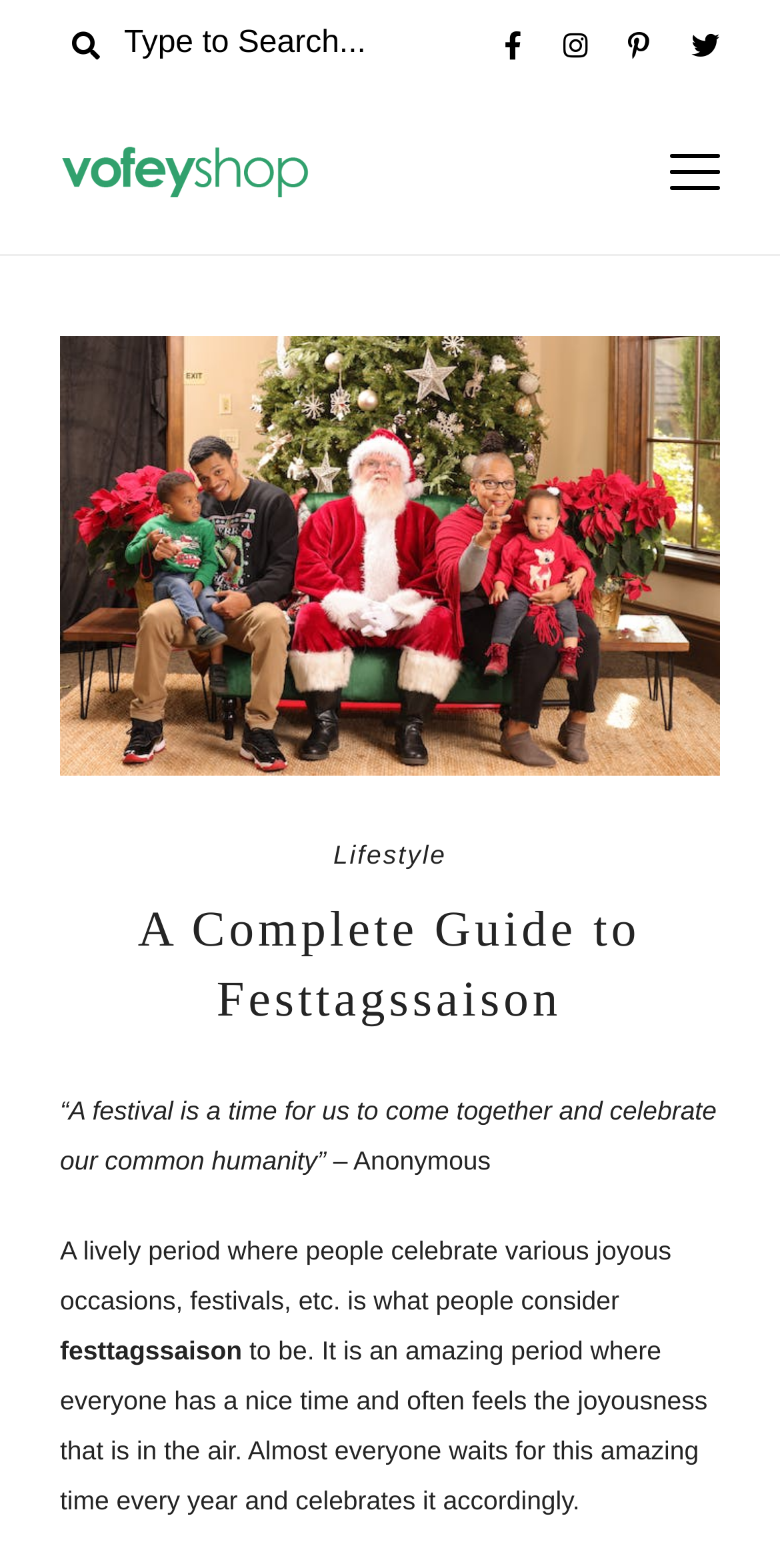What category is Festtagssaison related to?
Provide a detailed answer to the question using information from the image.

The webpage has a link to 'Lifestyle' which suggests that Festtagssaison is related to this category. This is likely because Festtagssaison is a celebration or festival that is part of people's lifestyle.